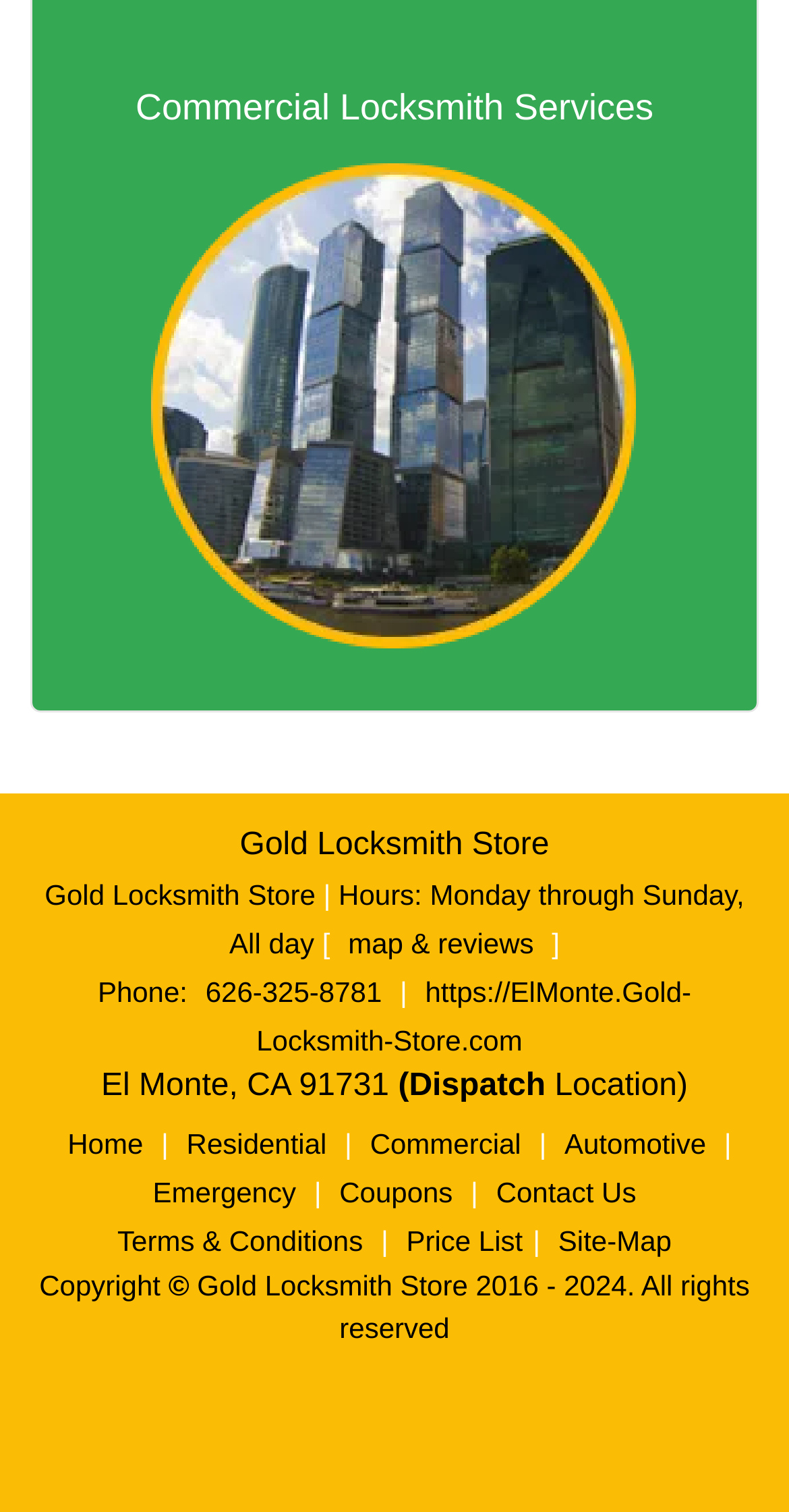Determine the bounding box coordinates of the region I should click to achieve the following instruction: "Go to Home". Ensure the bounding box coordinates are four float numbers between 0 and 1, i.e., [left, top, right, bottom].

[0.073, 0.746, 0.194, 0.768]